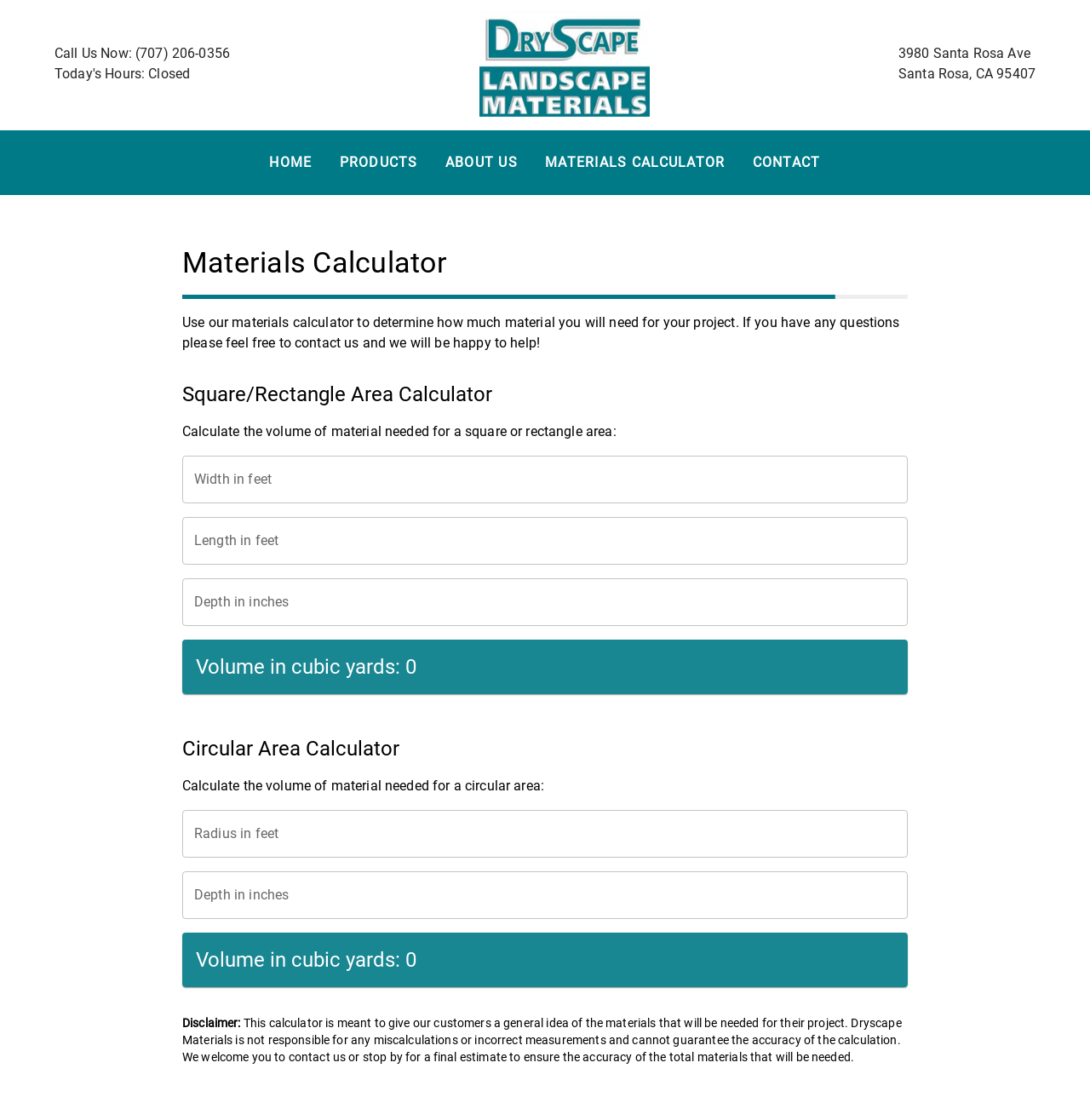Please indicate the bounding box coordinates for the clickable area to complete the following task: "Click the HOME button". The coordinates should be specified as four float numbers between 0 and 1, i.e., [left, top, right, bottom].

[0.235, 0.129, 0.299, 0.162]